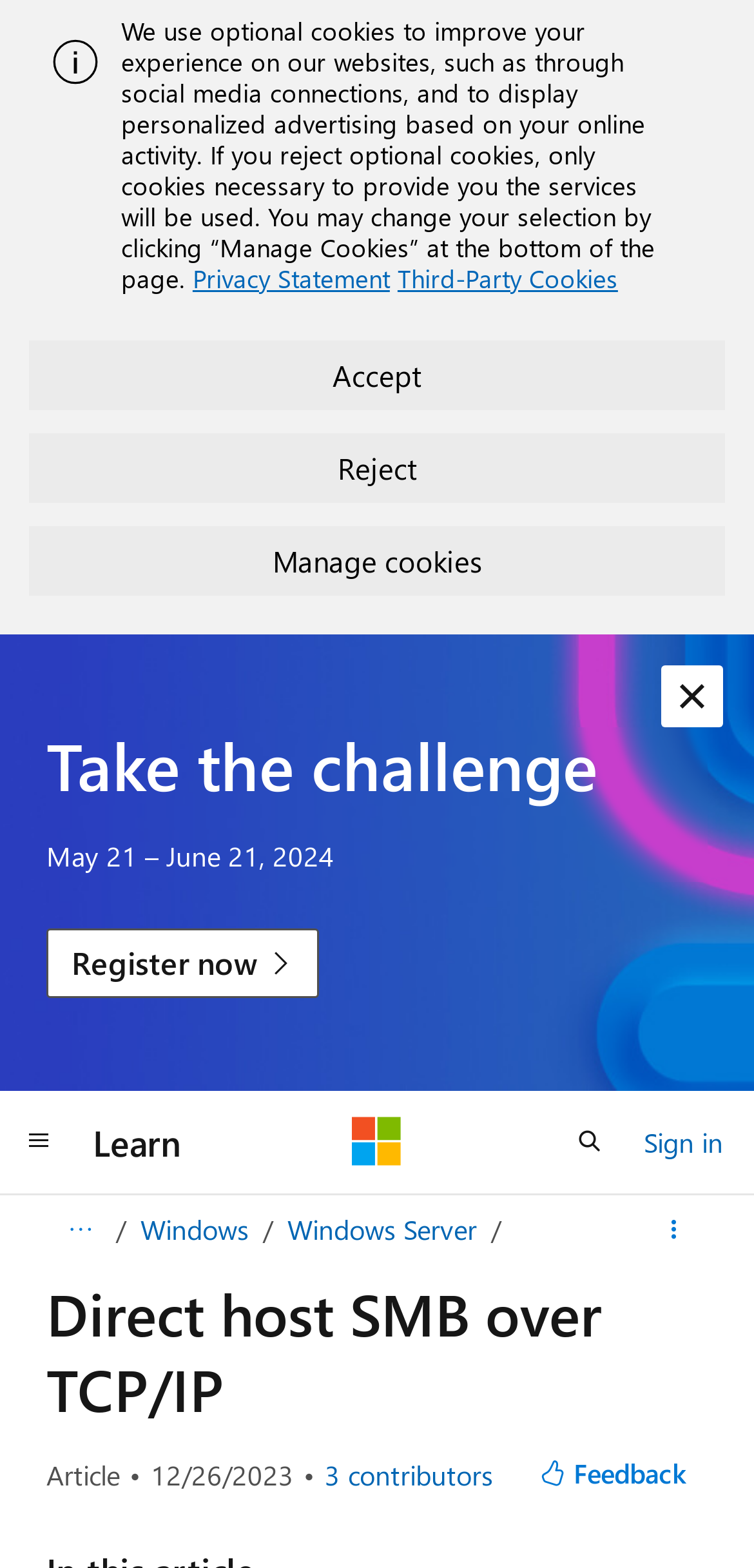Answer succinctly with a single word or phrase:
What is the navigation option at the top left corner?

Global navigation